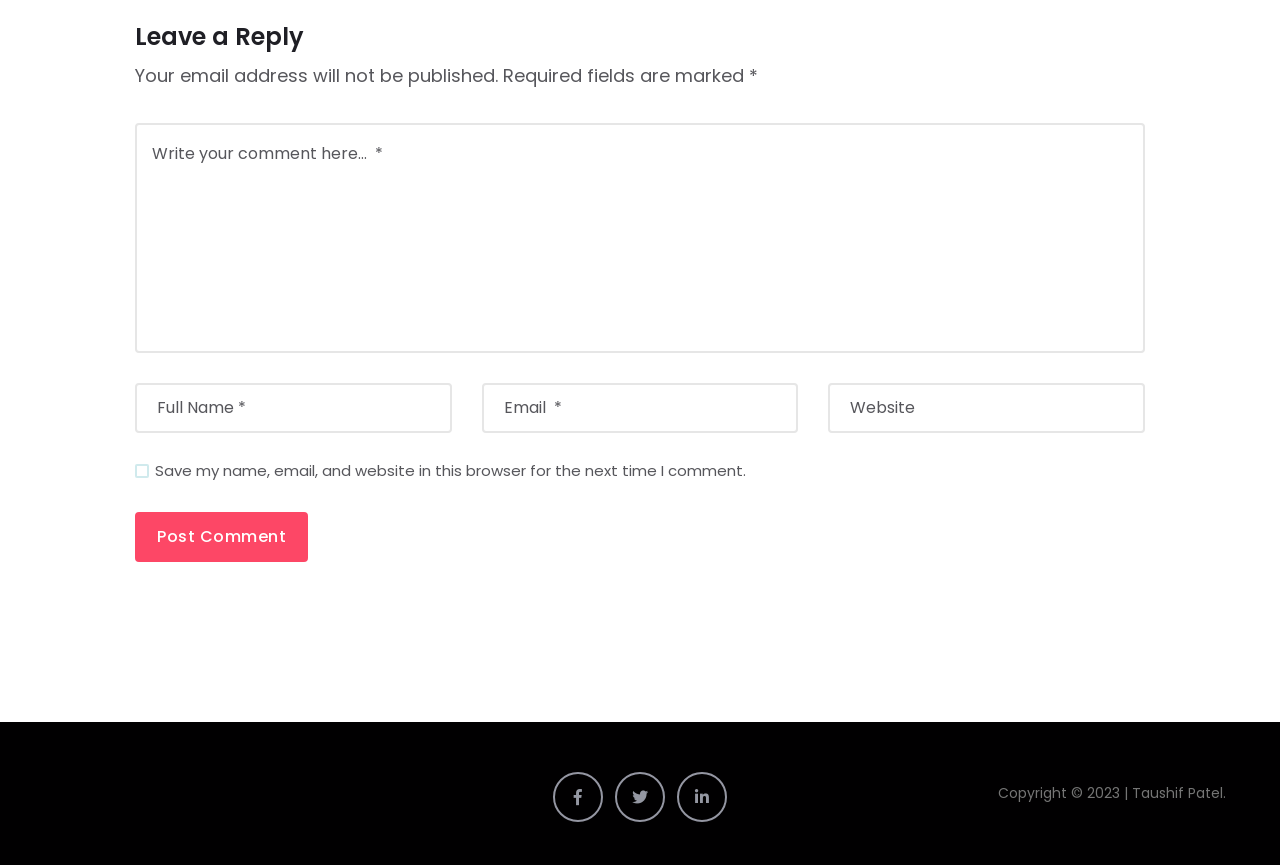What is the button at the bottom of the comment section for?
Analyze the image and deliver a detailed answer to the question.

The button at the bottom of the comment section is labeled 'Post Comment', indicating that it is for users to submit their comment after filling in the required text boxes.